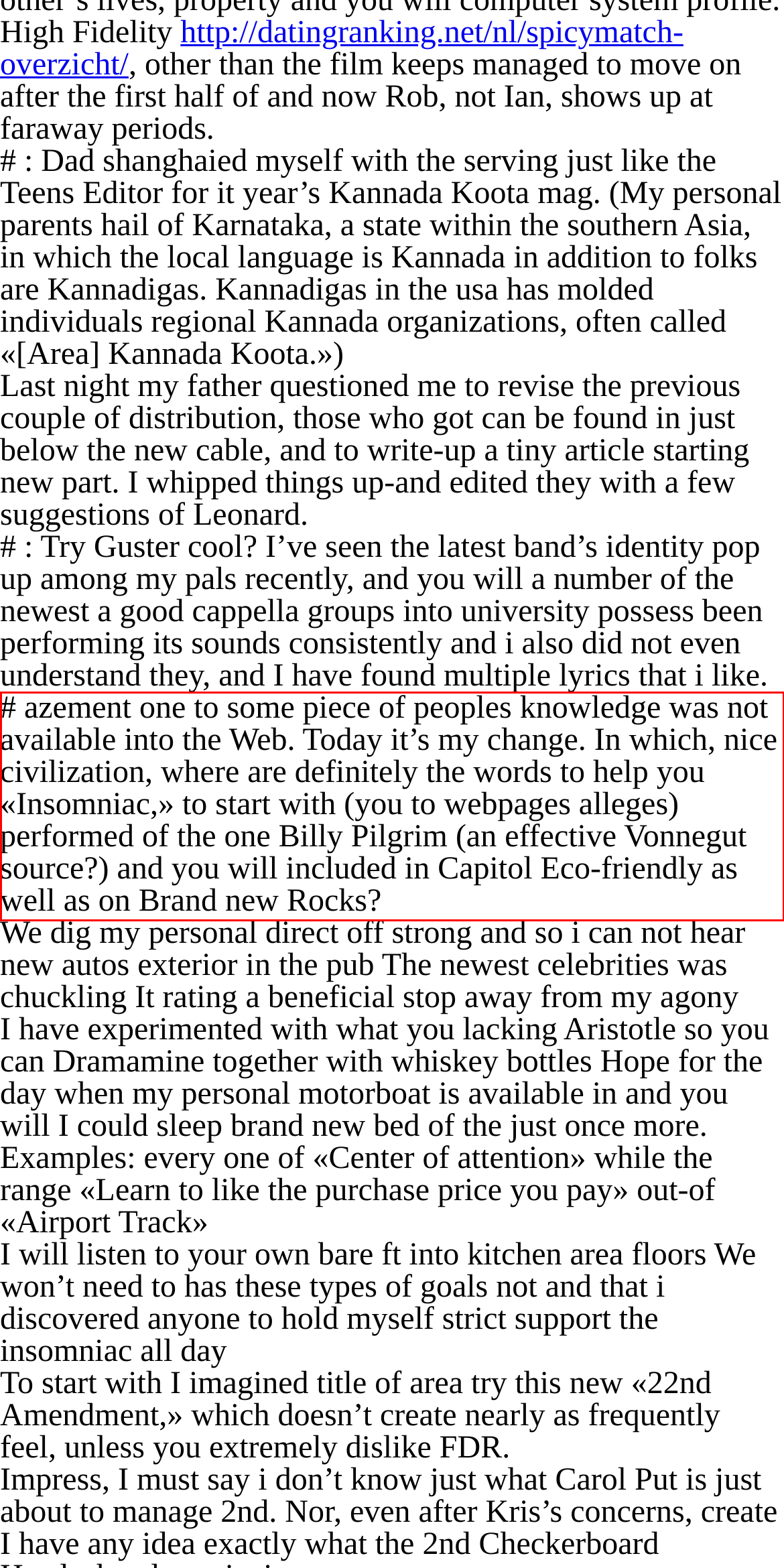Please look at the screenshot provided and find the red bounding box. Extract the text content contained within this bounding box.

# azement one to some piece of peoples knowledge was not available into the Web. Today it’s my change. In which, nice civilization, where are definitely the words to help you «Insomniac,» to start with (you to webpages alleges) performed of the one Billy Pilgrim (an effective Vonnegut source?) and you will included in Capitol Eco-friendly as well as on Brand new Rocks?